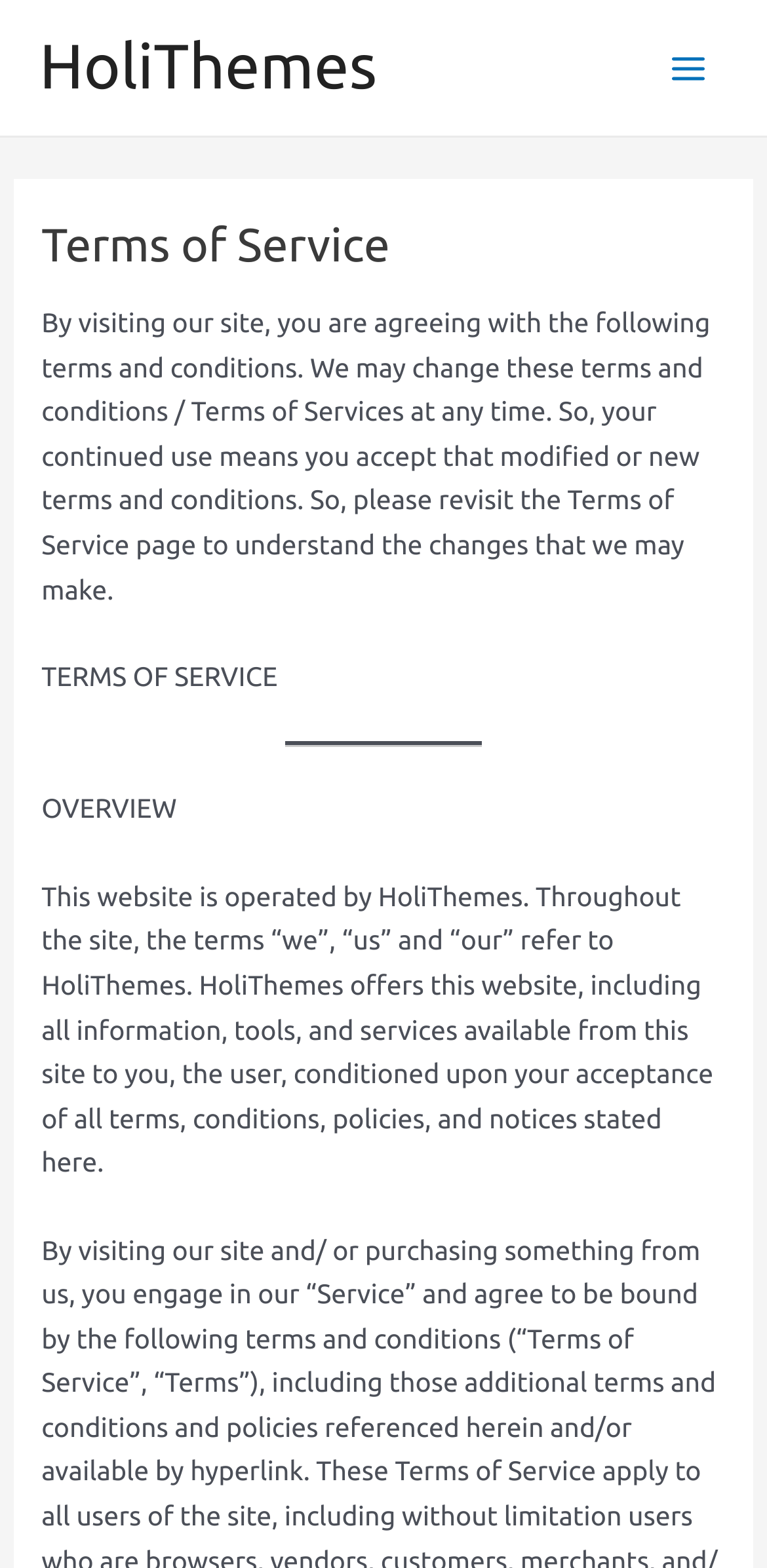Use a single word or phrase to respond to the question:
What is the orientation of the separator?

horizontal